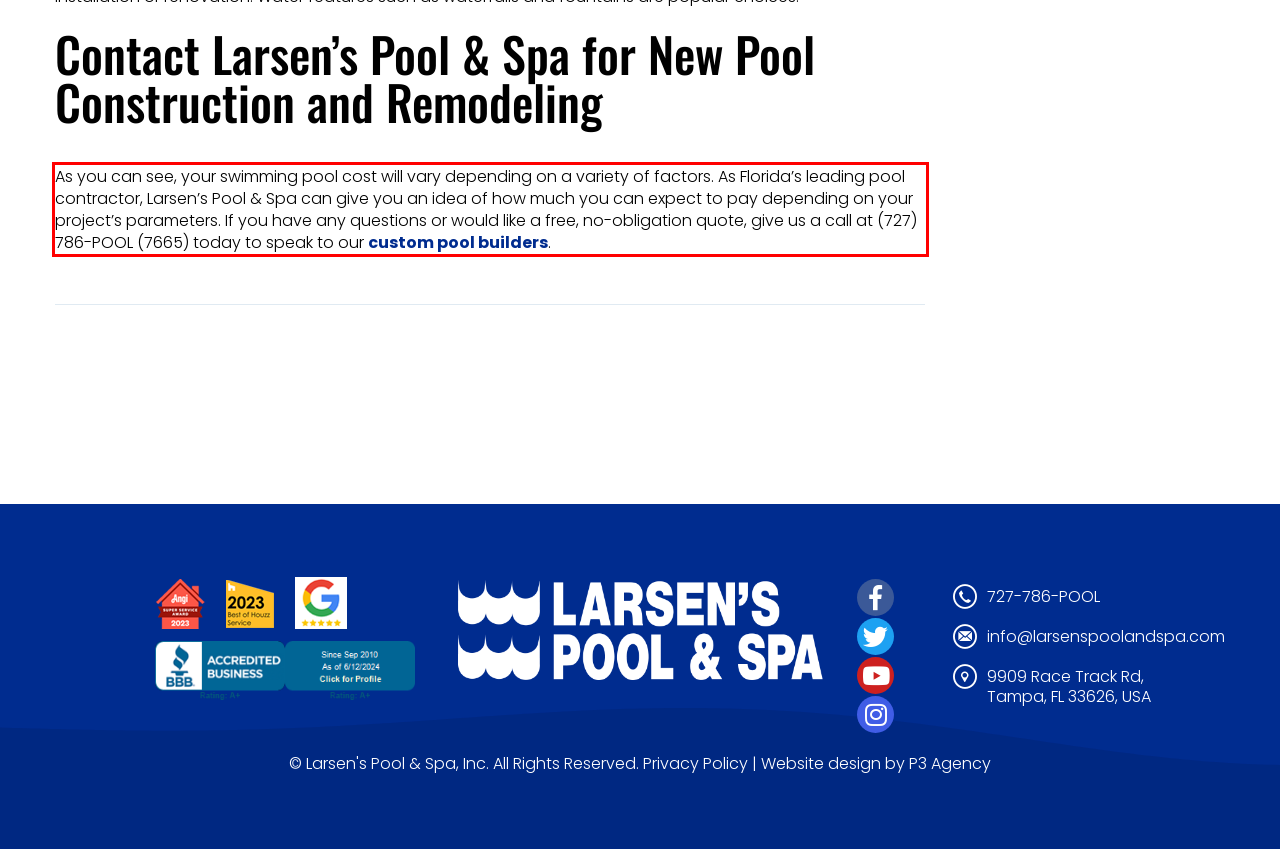You have a screenshot of a webpage with a UI element highlighted by a red bounding box. Use OCR to obtain the text within this highlighted area.

As you can see, your swimming pool cost will vary depending on a variety of factors. As Florida’s leading pool contractor, Larsen’s Pool & Spa can give you an idea of how much you can expect to pay depending on your project’s parameters. If you have any questions or would like a free, no-obligation quote, give us a call at (727) 786-POOL (7665) today to speak to our custom pool builders.